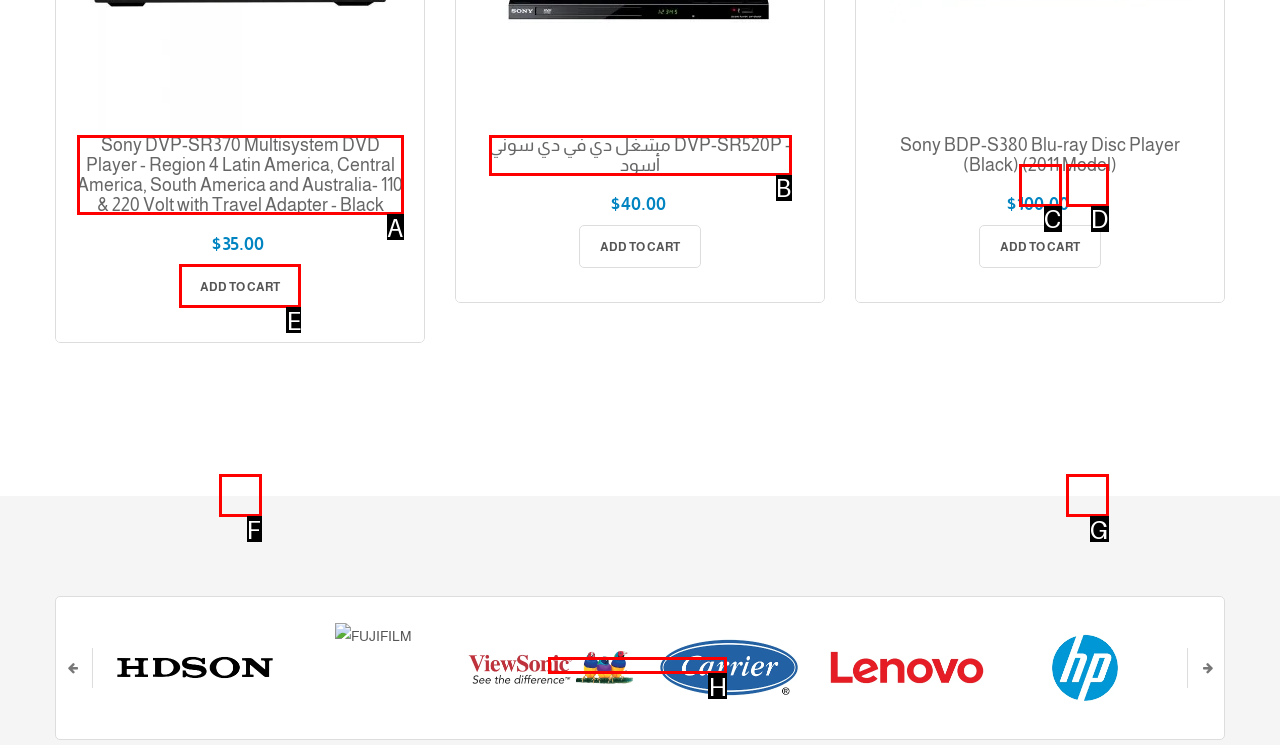Tell me which one HTML element I should click to complete the following task: Add Sony DVP-SR370 Multisystem DVD Player to cart Answer with the option's letter from the given choices directly.

E